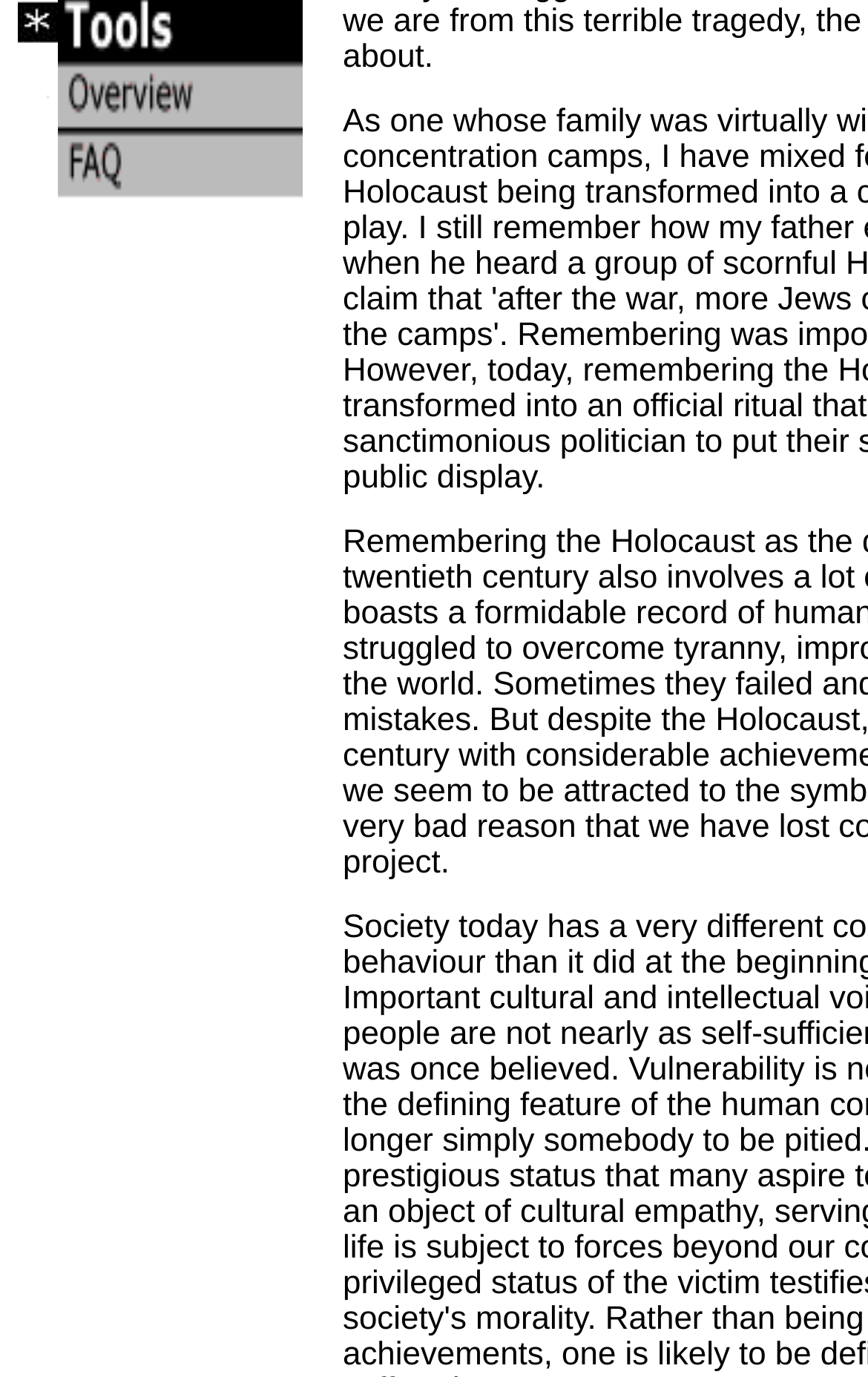Bounding box coordinates are to be given in the format (top-left x, top-left y, bottom-right x, bottom-right y). All values must be floating point numbers between 0 and 1. Provide the bounding box coordinate for the UI element described as: alt="Toolbar"

[0.067, 0.124, 0.349, 0.152]